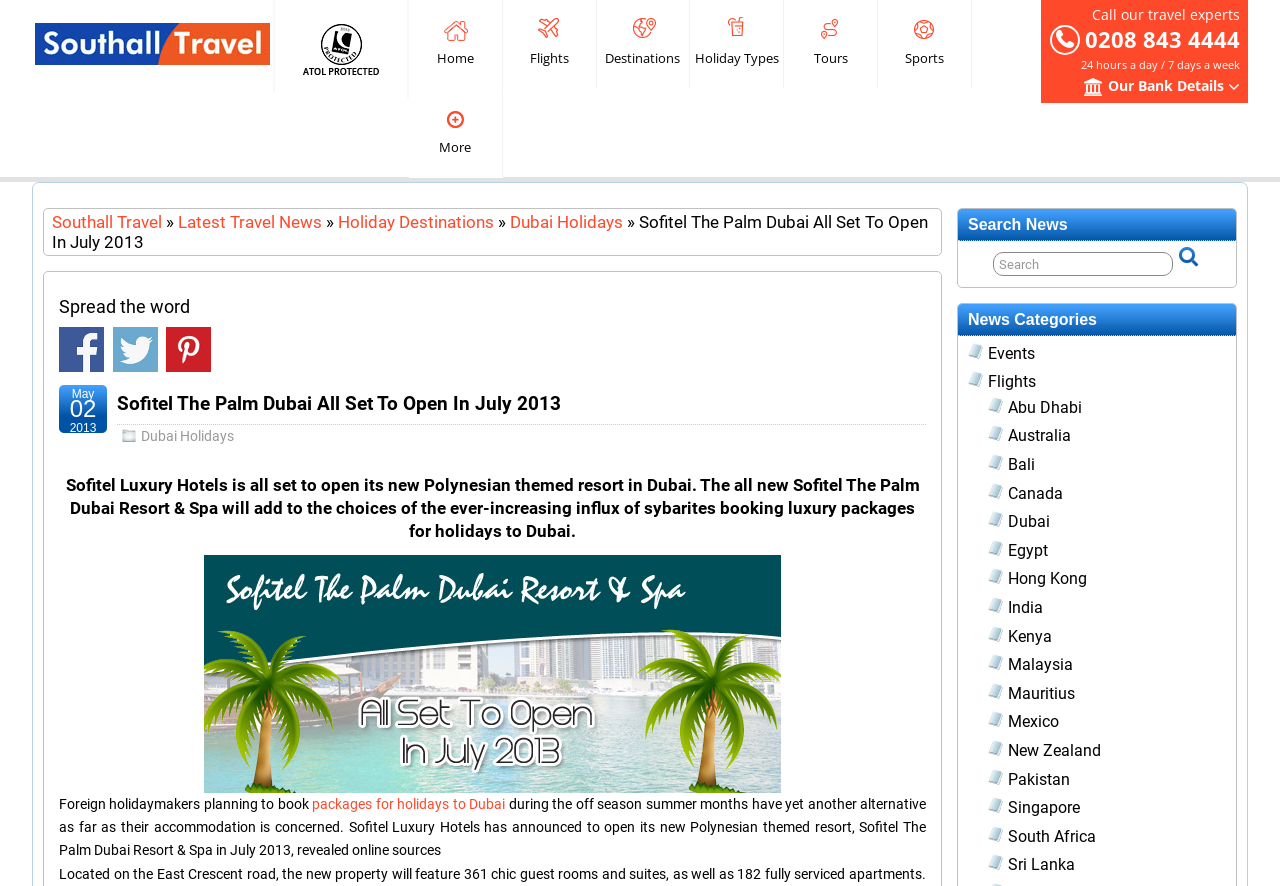Please determine the bounding box coordinates for the element that should be clicked to follow these instructions: "Read 'Sofitel The Palm Dubai All Set To Open In July 2013'".

[0.091, 0.438, 0.723, 0.48]